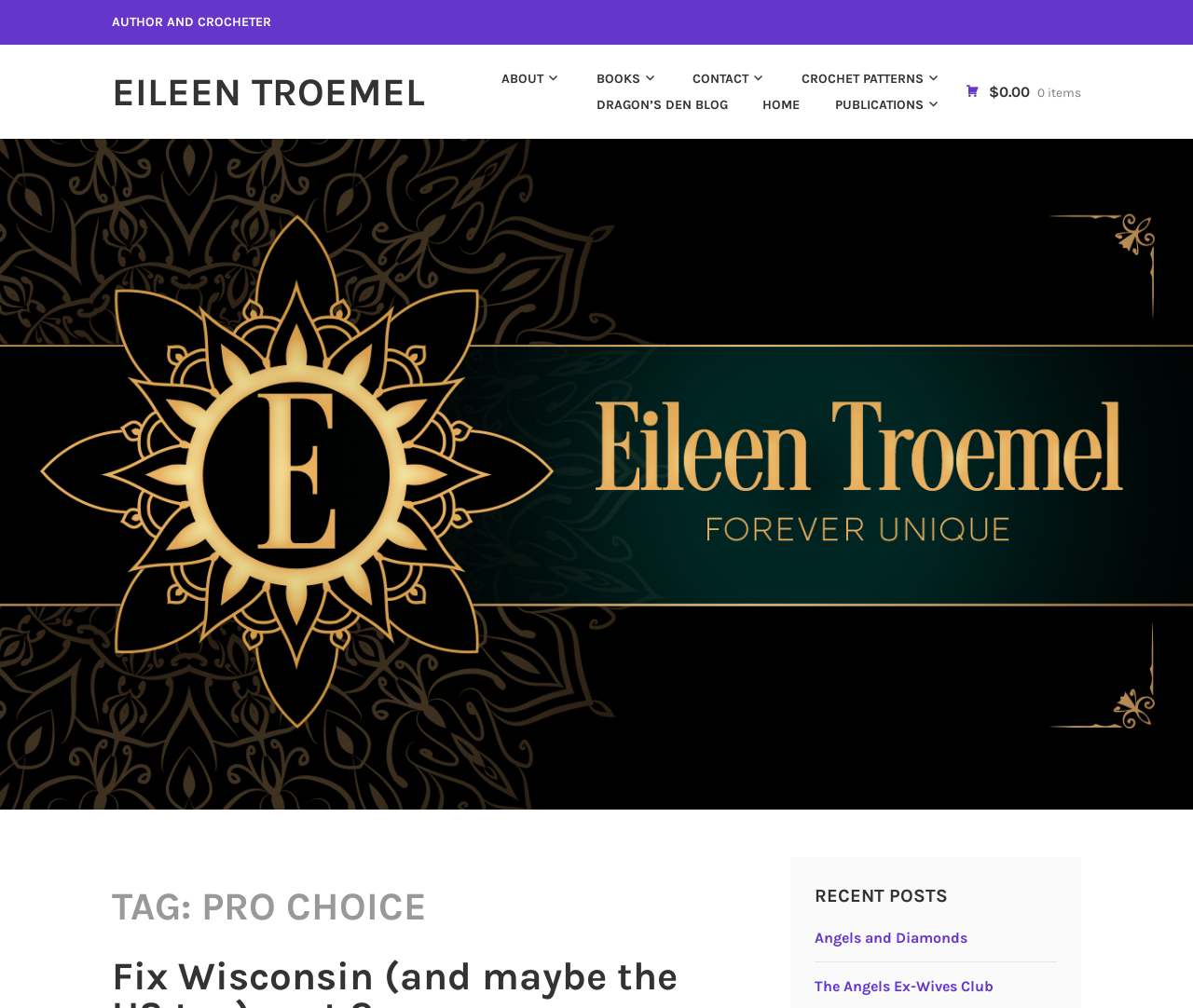Show the bounding box coordinates for the HTML element described as: "Home".

[0.613, 0.091, 0.67, 0.117]